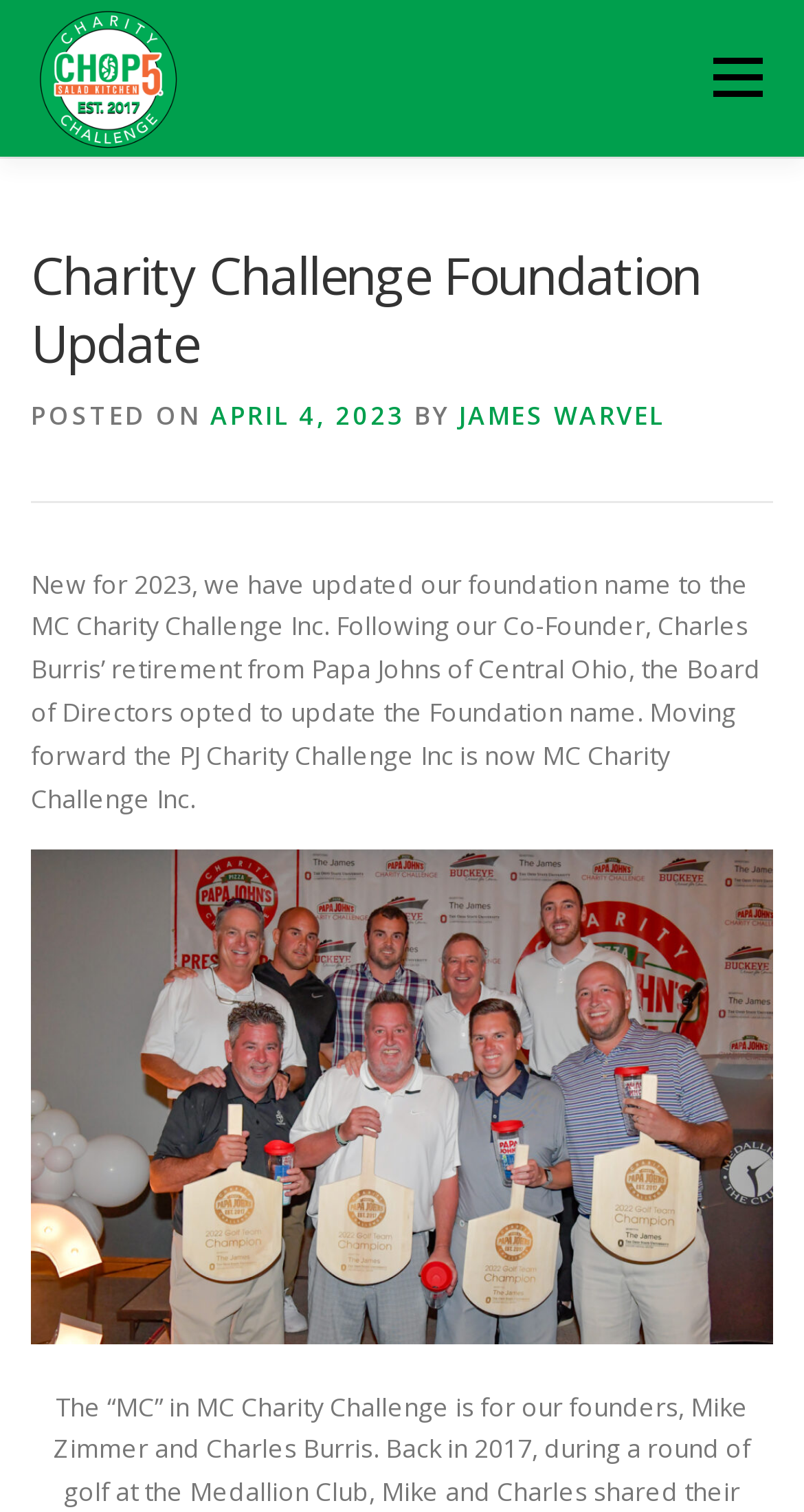What is the date of the latest article?
Use the image to answer the question with a single word or phrase.

APRIL 4, 2023